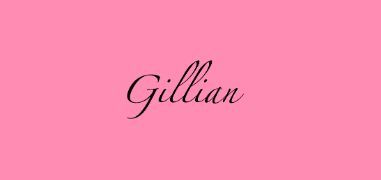Give a detailed explanation of what is happening in the image.

This image features the name "Gillian" elegantly displayed in a cursive font against a vibrant pink background. It symbolizes the artistic identity of Gillian Patterson, a talented jazz musician, singer, songwriter, and writer. The simplicity and style of the text reflect her passion for music and creativity, inviting viewers to explore her work and musical contributions. This visual element is likely part of a larger presentation or profile that showcases her artistry and connection to her audience.